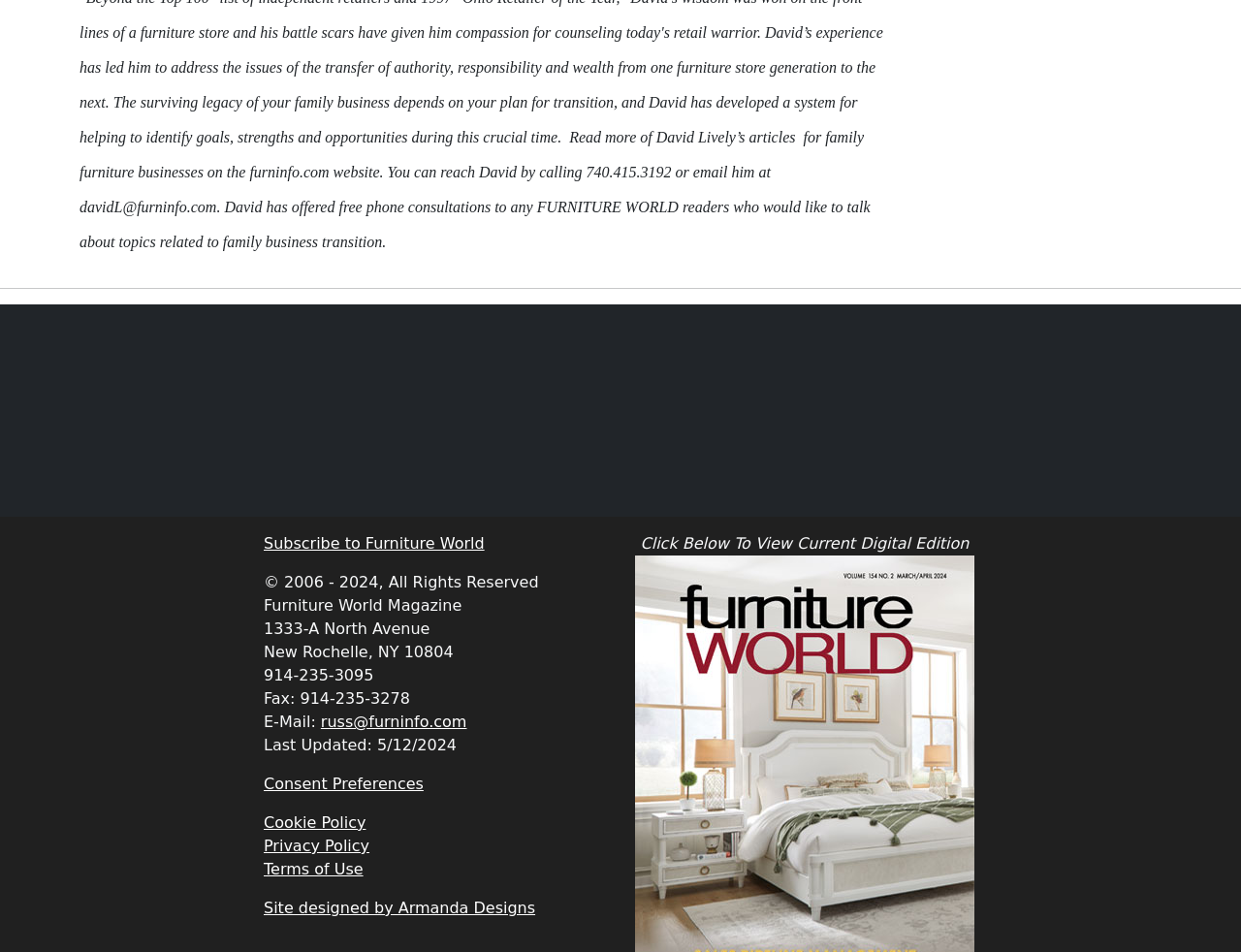Please provide the bounding box coordinates for the element that needs to be clicked to perform the following instruction: "Subscribe to Furniture World". The coordinates should be given as four float numbers between 0 and 1, i.e., [left, top, right, bottom].

[0.212, 0.561, 0.39, 0.58]